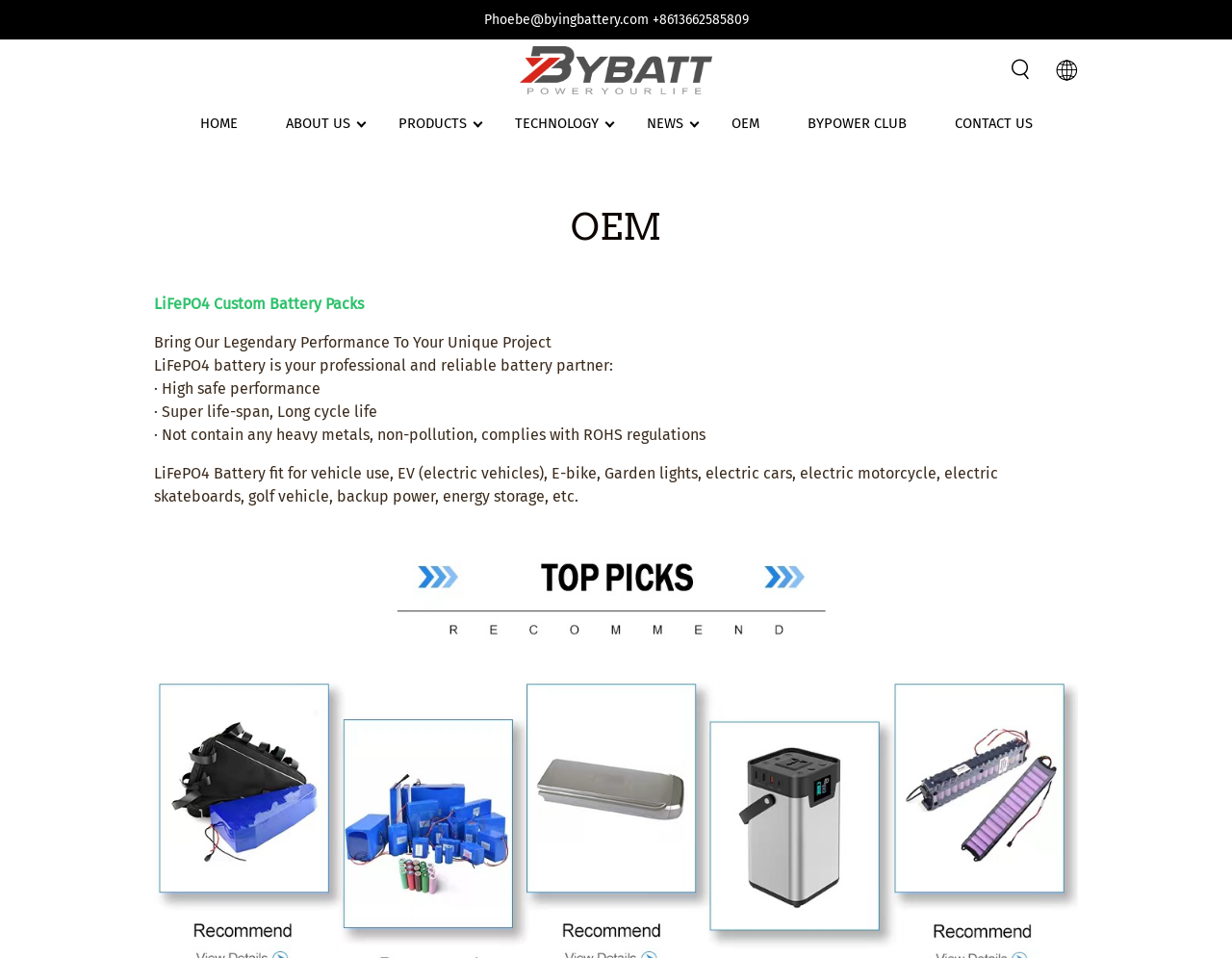Please identify the bounding box coordinates of the clickable area that will fulfill the following instruction: "learn about OEM". The coordinates should be in the format of four float numbers between 0 and 1, i.e., [left, top, right, bottom].

[0.593, 0.117, 0.616, 0.141]